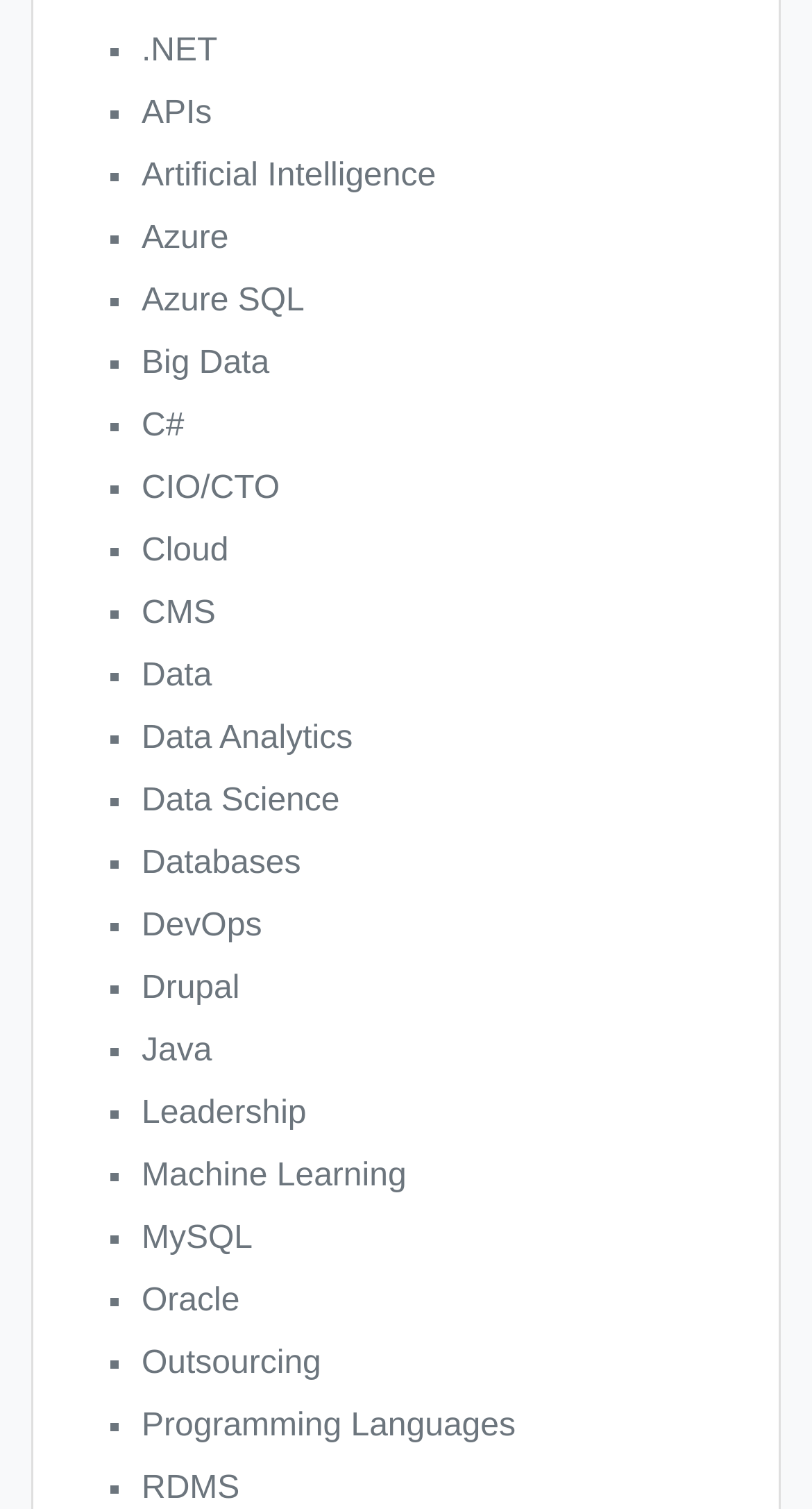Please specify the bounding box coordinates in the format (top-left x, top-left y, bottom-right x, bottom-right y), with values ranging from 0 to 1. Identify the bounding box for the UI component described as follows: Data

[0.174, 0.436, 0.261, 0.459]